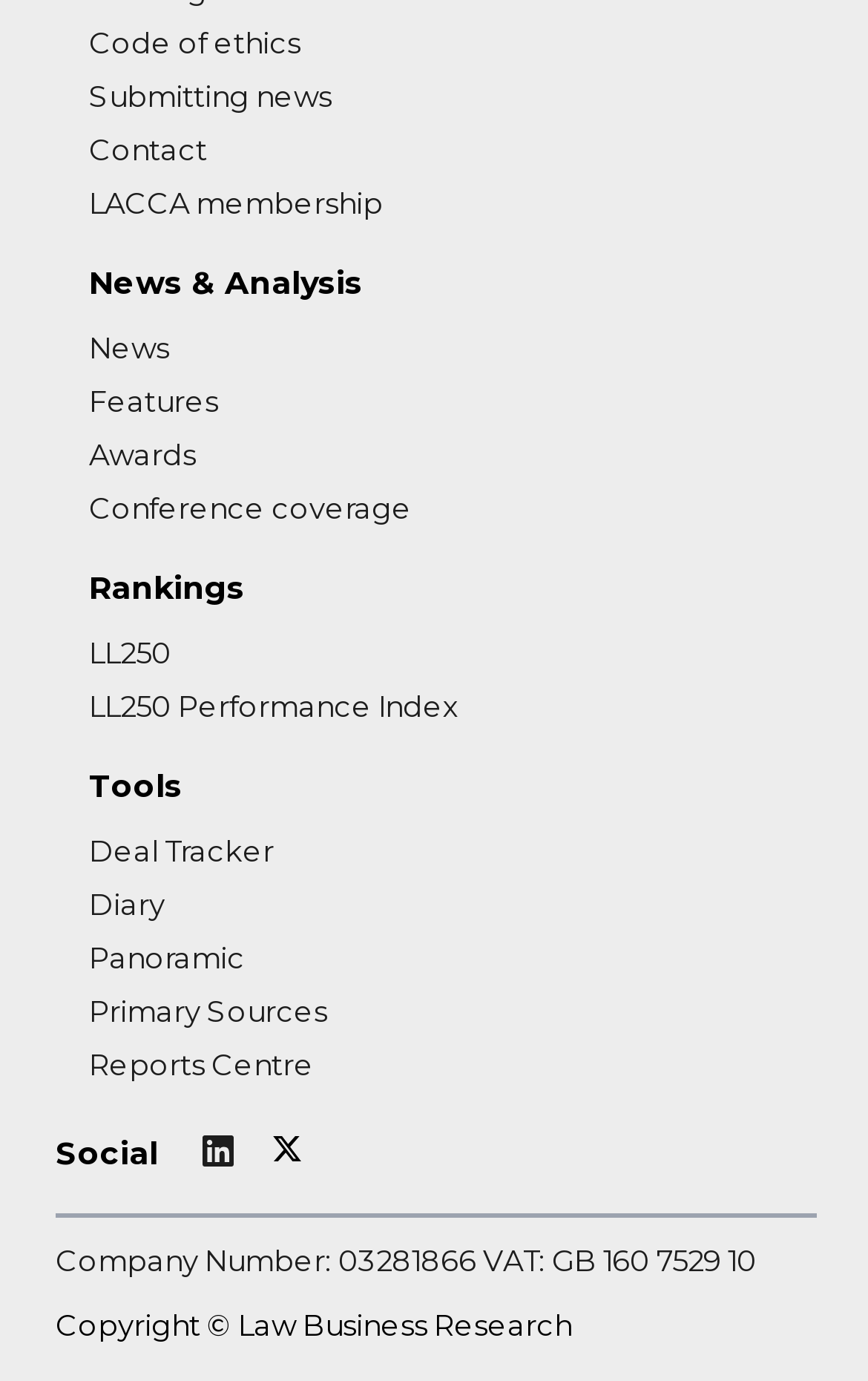What is the company's VAT number?
From the image, provide a succinct answer in one word or a short phrase.

GB 160 7529 10